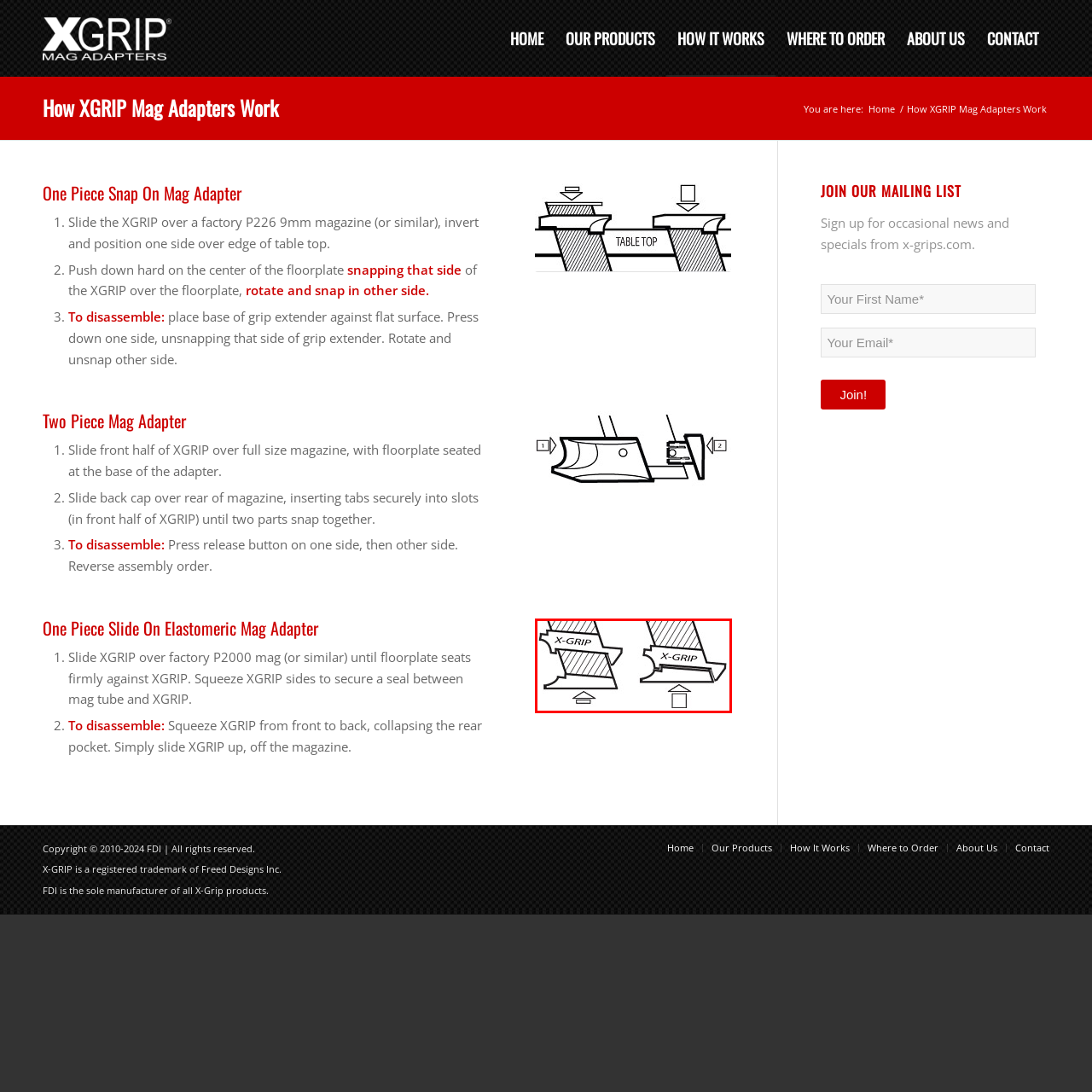What is shown in the close-up view on the right?
Take a look at the image highlighted by the red bounding box and provide a detailed answer to the question.

The close-up view on the right depicts the interior of the adapter, illustrating how it accommodates various magazine shapes to enhance grip and usability, providing a detailed look at the adapter's internal design.